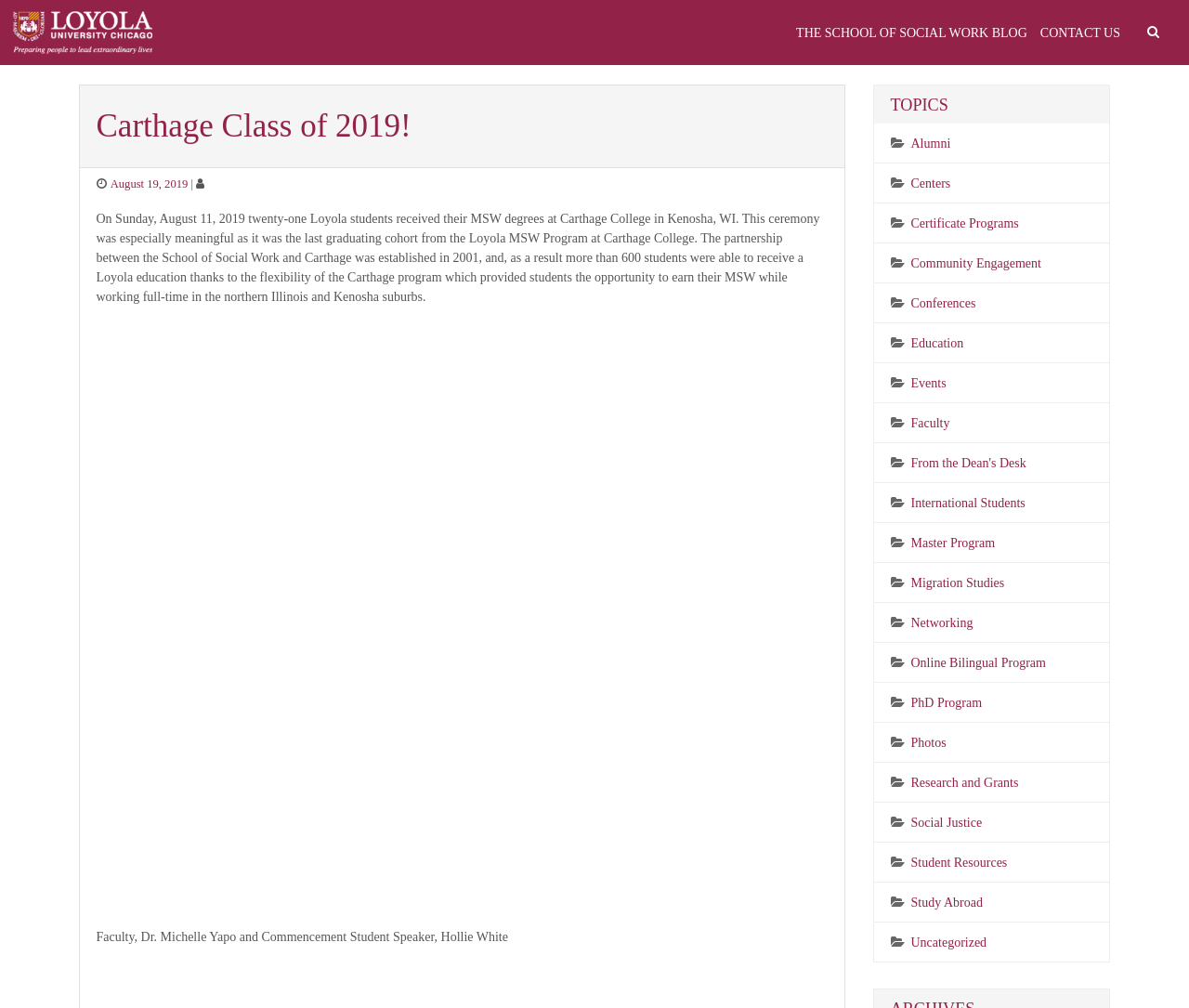Find the bounding box coordinates of the clickable region needed to perform the following instruction: "click on the INSIDE SOCIAL WORK link". The coordinates should be provided as four float numbers between 0 and 1, i.e., [left, top, right, bottom].

[0.011, 0.021, 0.128, 0.04]